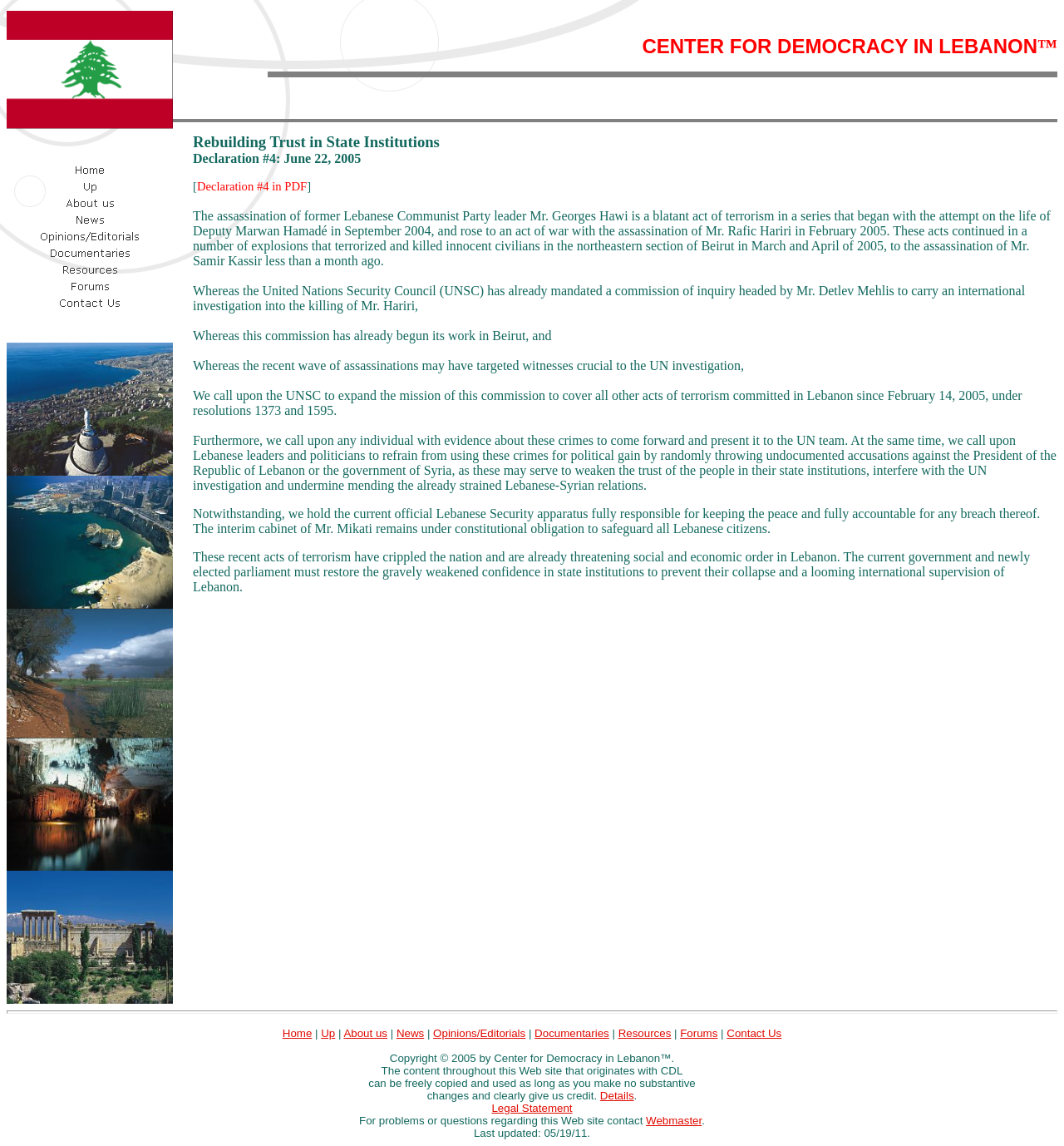Determine the bounding box coordinates for the clickable element required to fulfill the instruction: "Contact the Webmaster". Provide the coordinates as four float numbers between 0 and 1, i.e., [left, top, right, bottom].

[0.607, 0.972, 0.66, 0.983]